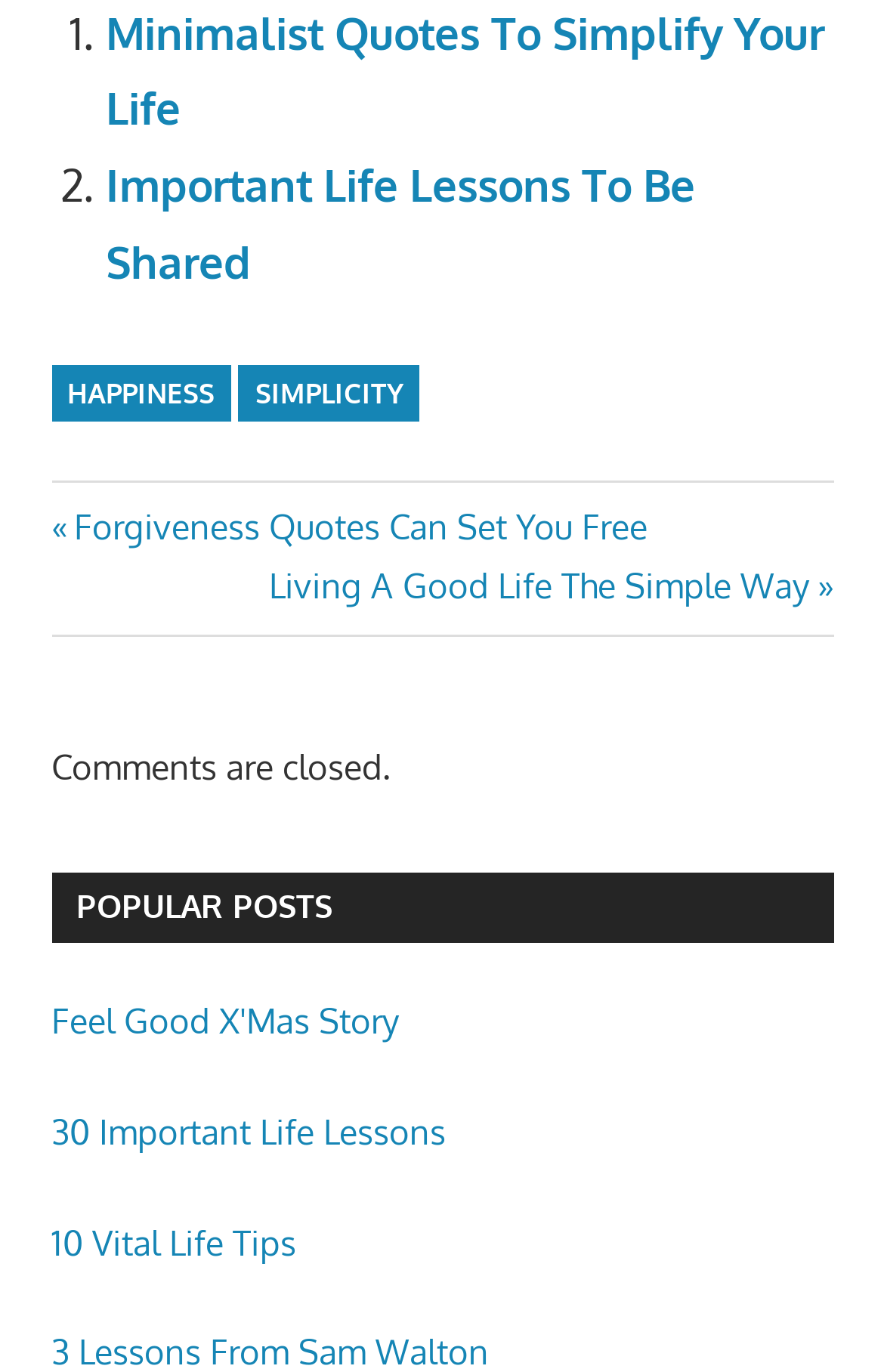Can you pinpoint the bounding box coordinates for the clickable element required for this instruction: "Click on the 'Minimalist Quotes To Simplify Your Life' link"? The coordinates should be four float numbers between 0 and 1, i.e., [left, top, right, bottom].

[0.119, 0.003, 0.932, 0.1]